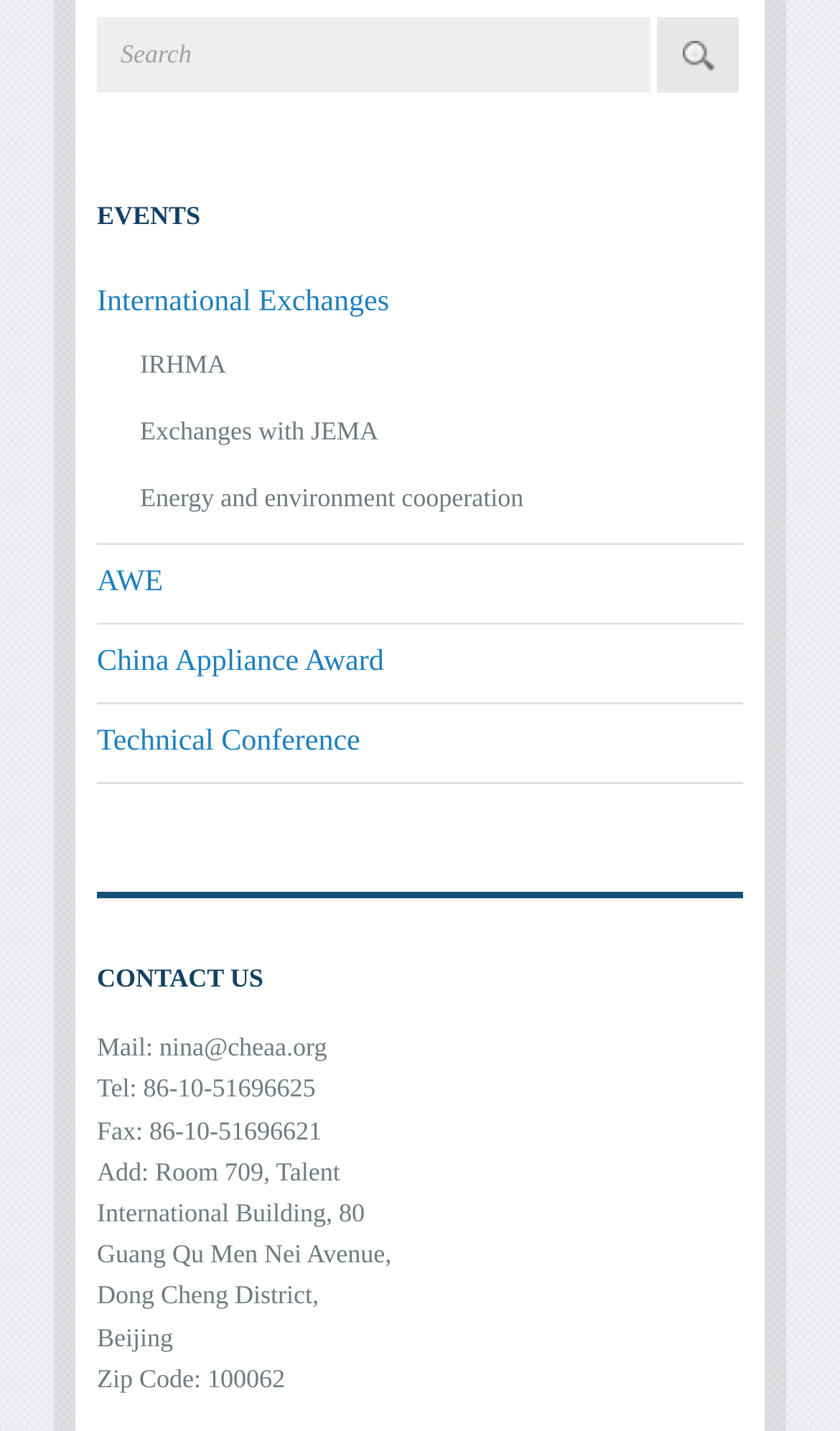What is the purpose of the textbox at the top?
Please answer the question with a single word or phrase, referencing the image.

Search